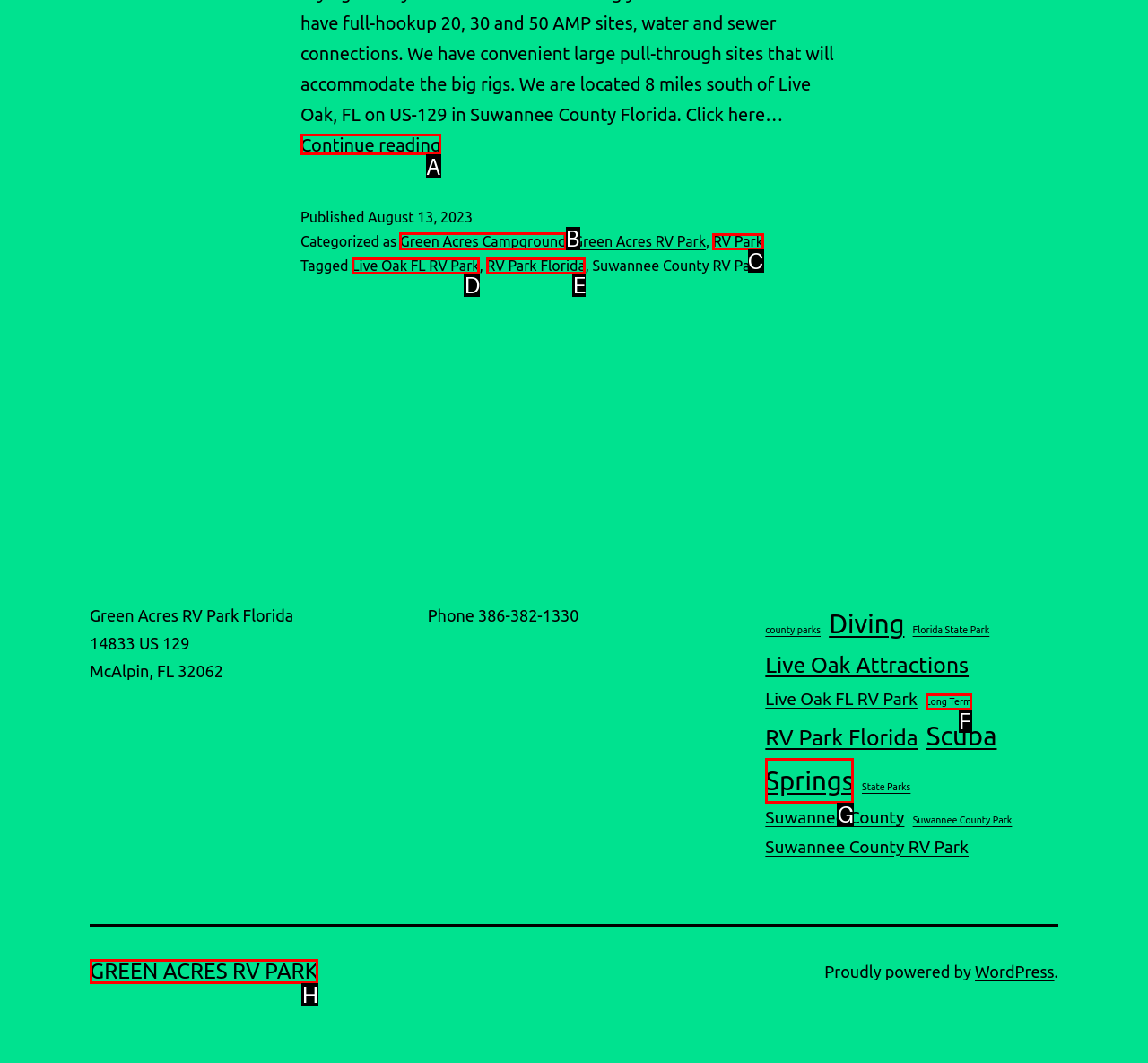Tell me which letter corresponds to the UI element that will allow you to Visit 'Green Acres Campground'. Answer with the letter directly.

B